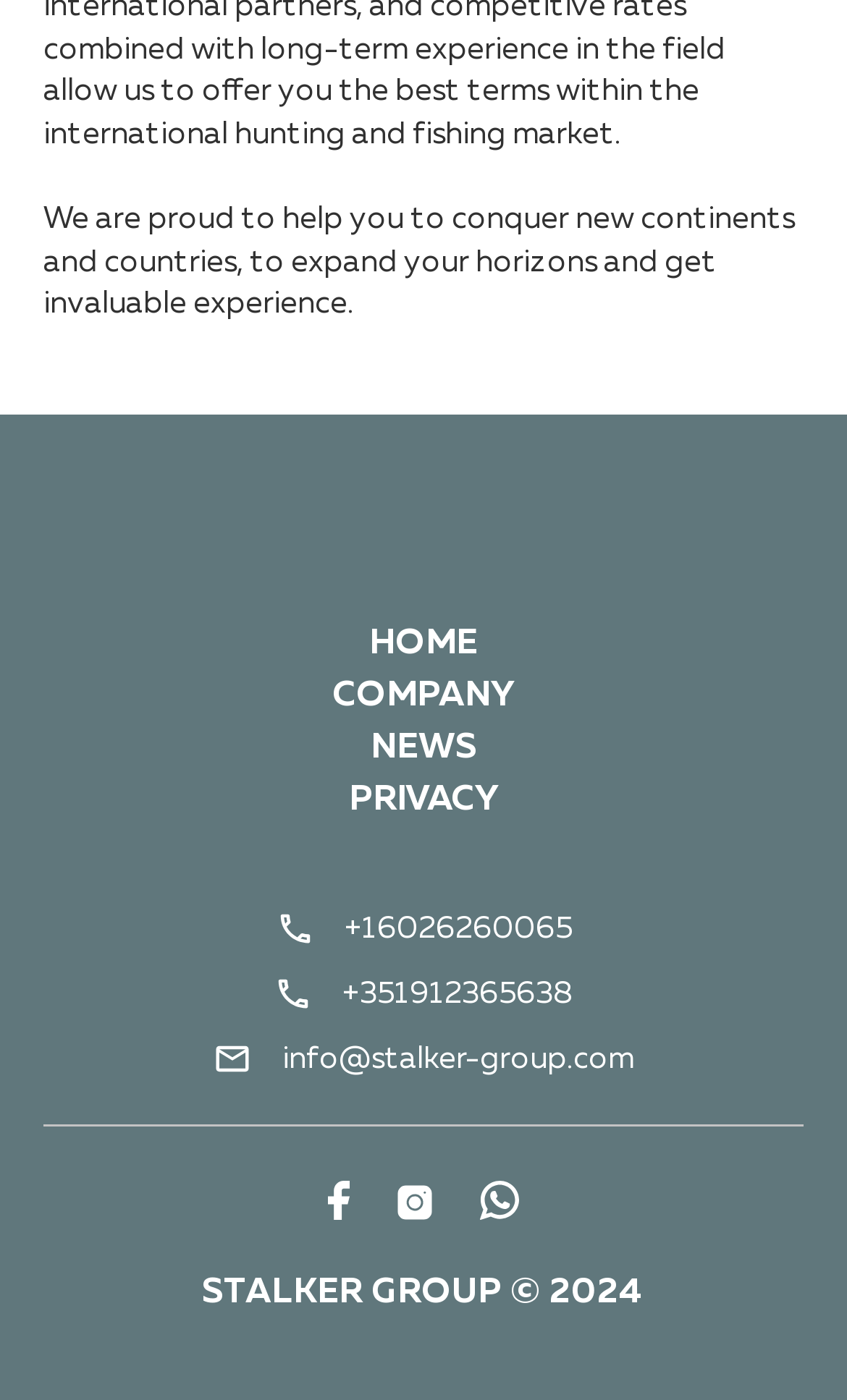What is the company's slogan?
We need a detailed and meticulous answer to the question.

The company's slogan is 'We are proud to help you to conquer new continents and countries, to expand your horizons and get invaluable experience.' which is displayed as a StaticText element at the top of the webpage.